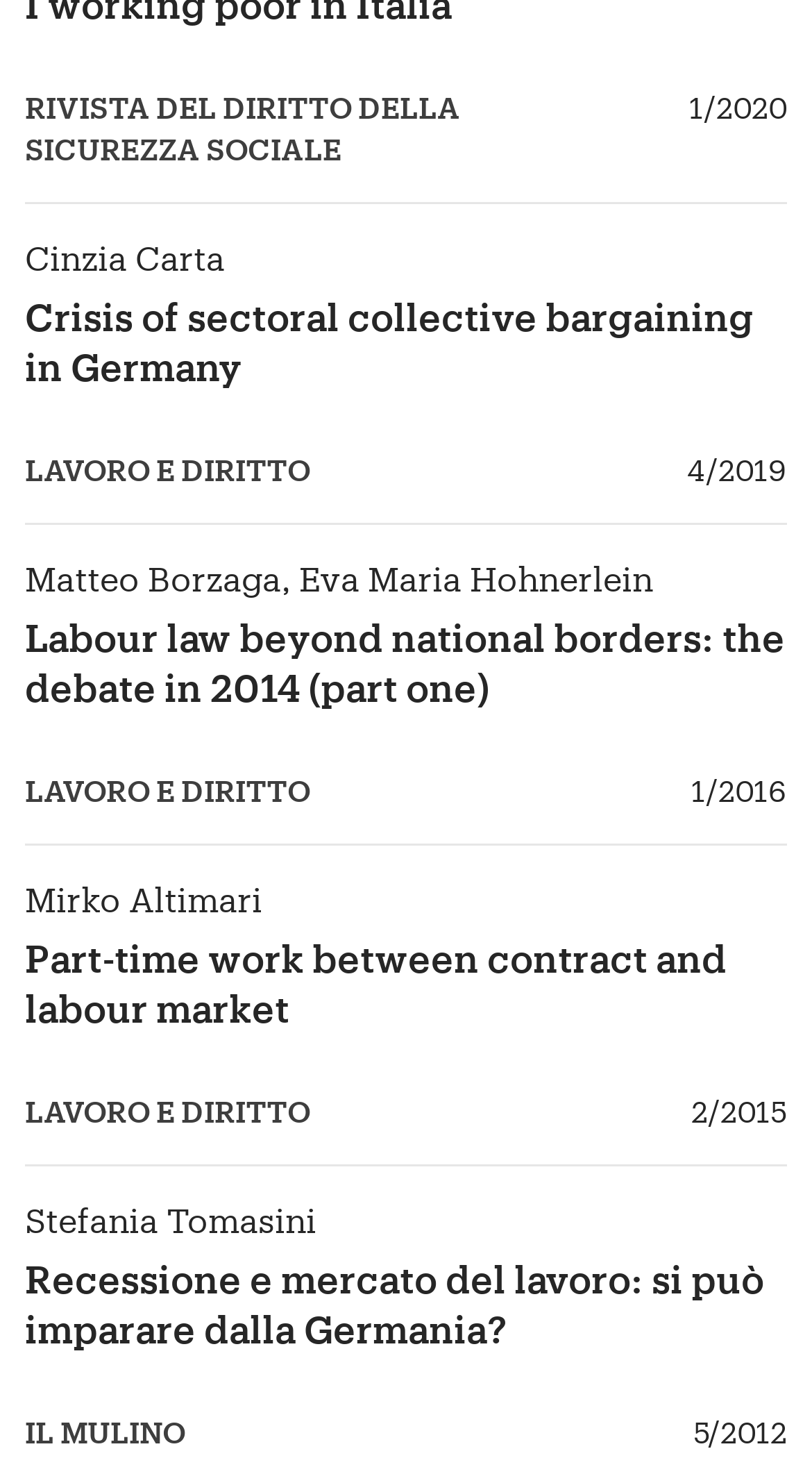What is the title of the first article?
From the image, provide a succinct answer in one word or a short phrase.

Crisis of sectoral collective bargaining in Germany